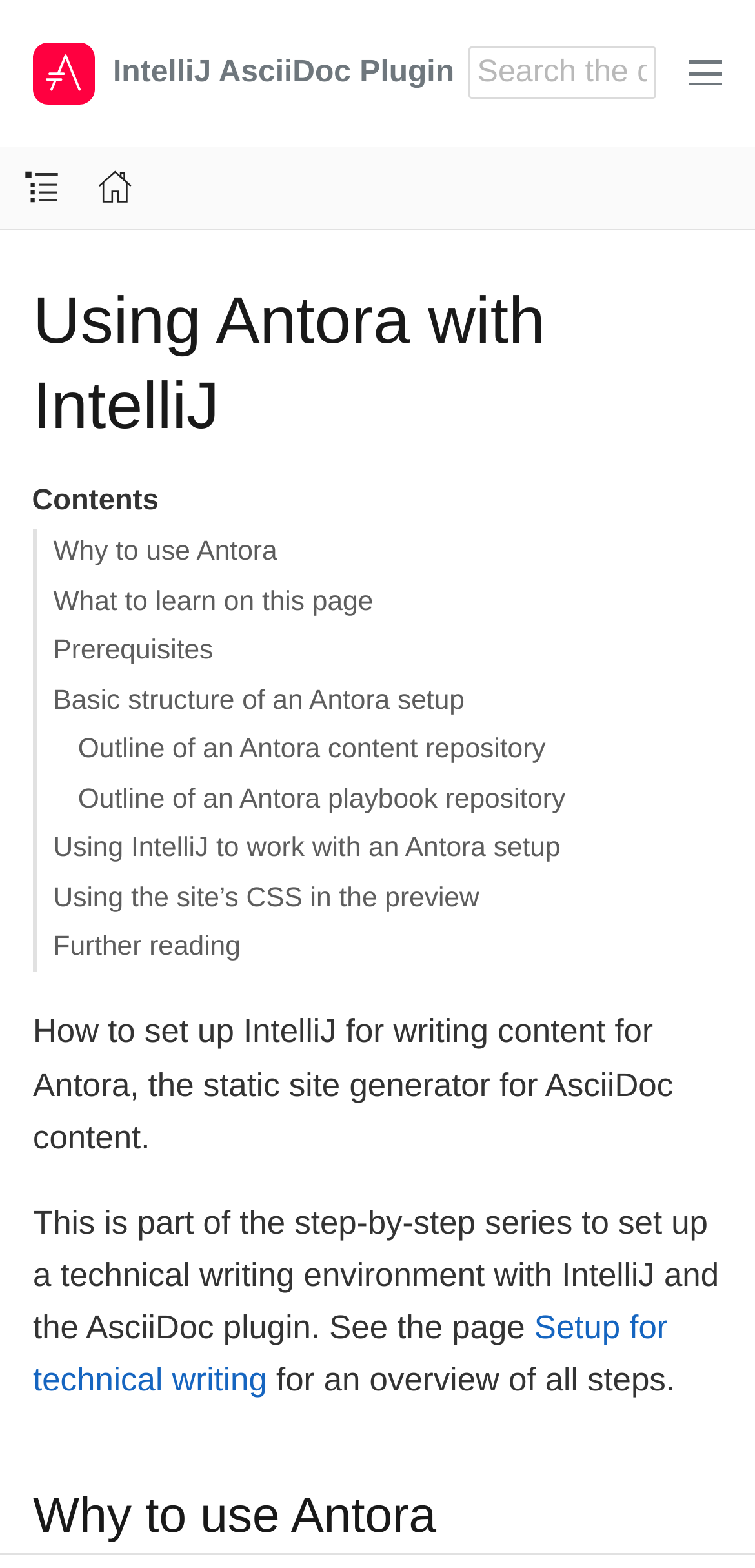Can you locate the main headline on this webpage and provide its text content?

Using Antora with IntelliJ